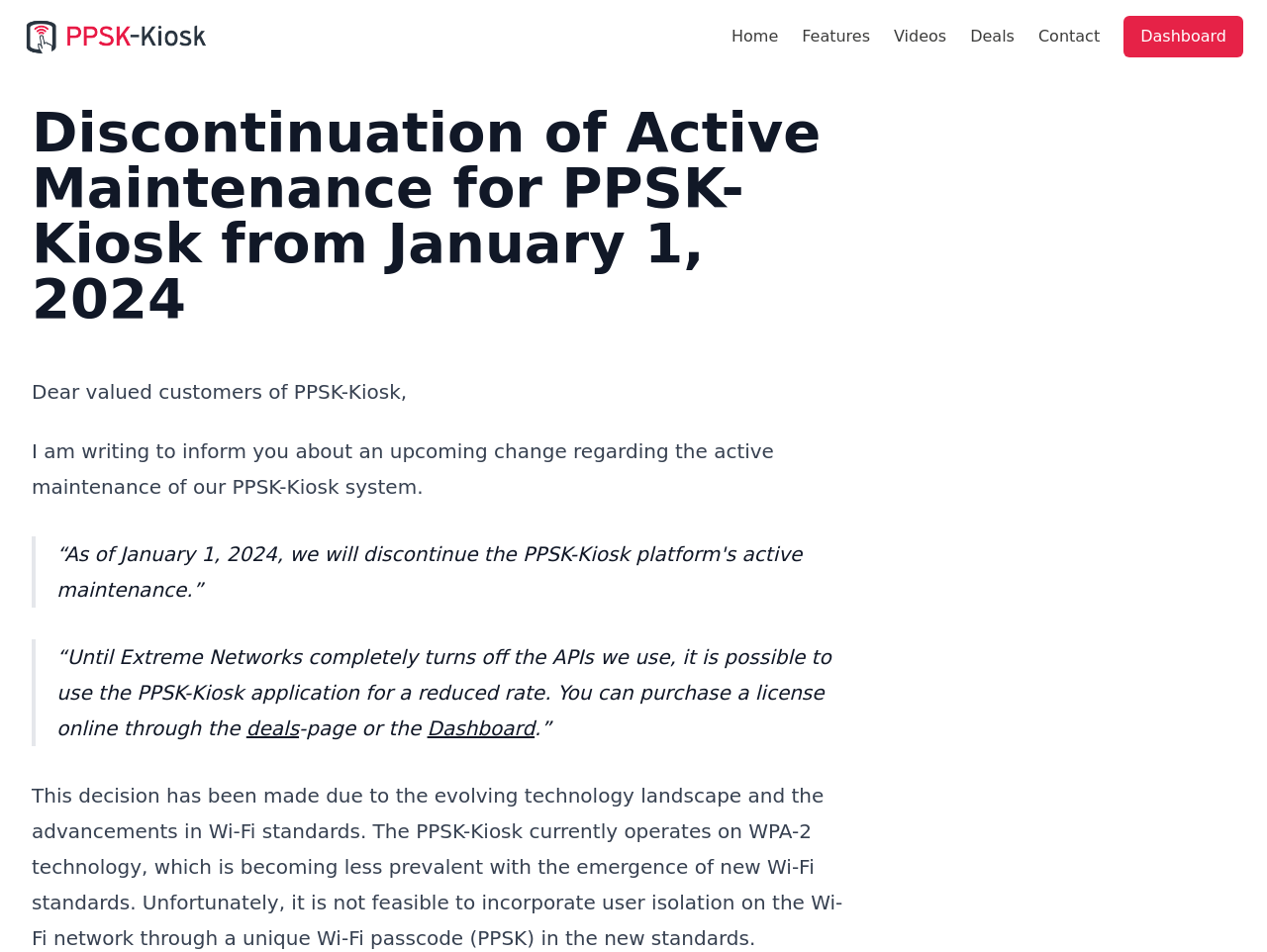Reply to the question with a single word or phrase:
How can users purchase a license for PPSK-Kiosk?

Online through deals page or dashboard